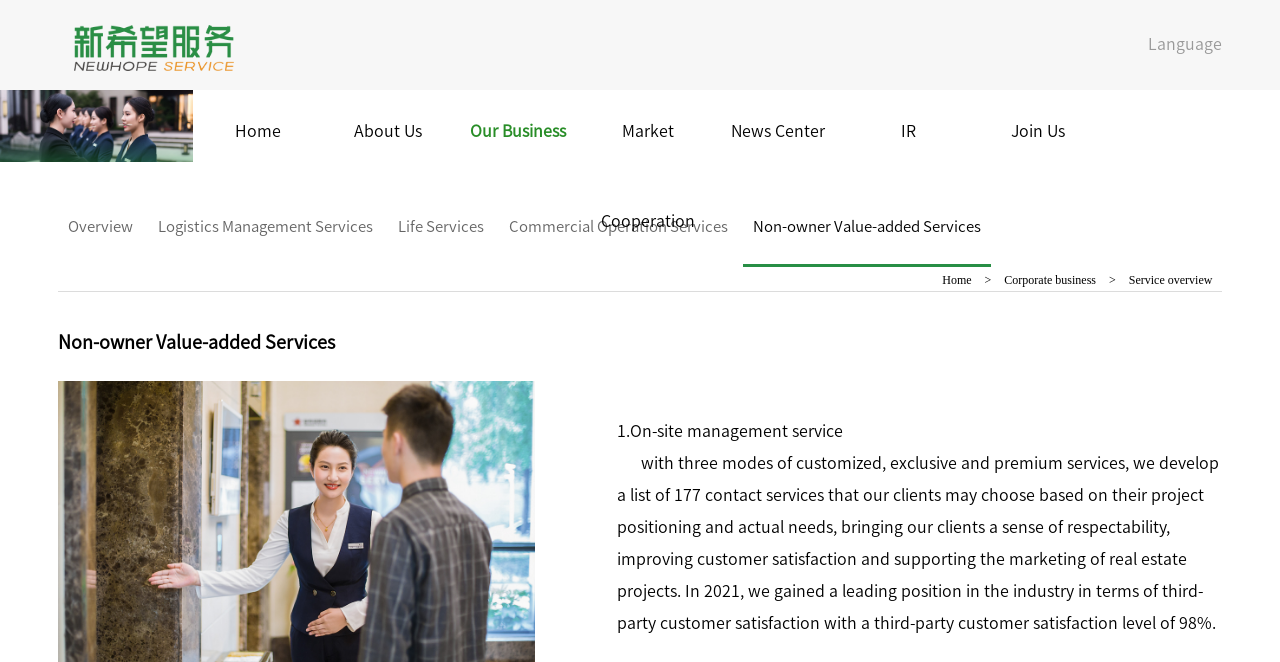What is the purpose of the company's services? Please answer the question using a single word or phrase based on the image.

Improving customer satisfaction